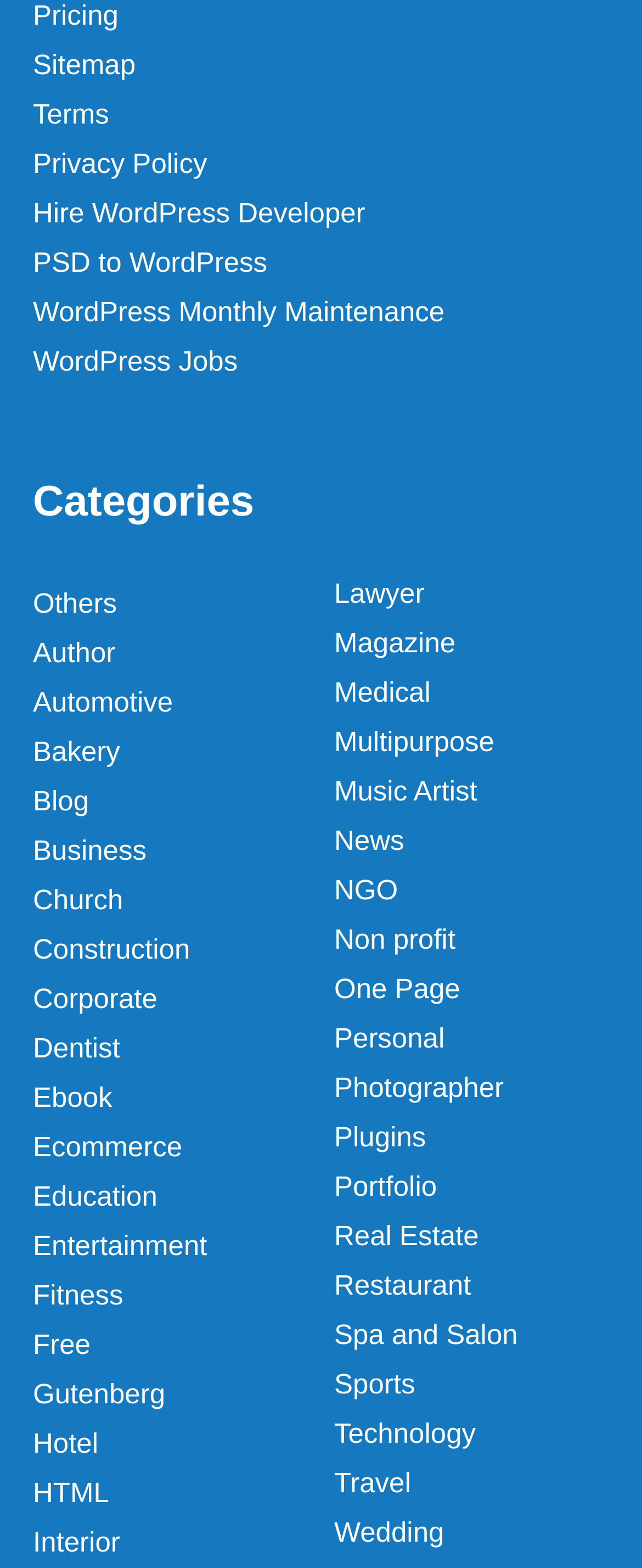Given the element description Spa and Salon, specify the bounding box coordinates of the corresponding UI element in the format (top-left x, top-left y, bottom-right x, bottom-right y). All values must be between 0 and 1.

[0.521, 0.839, 0.949, 0.865]